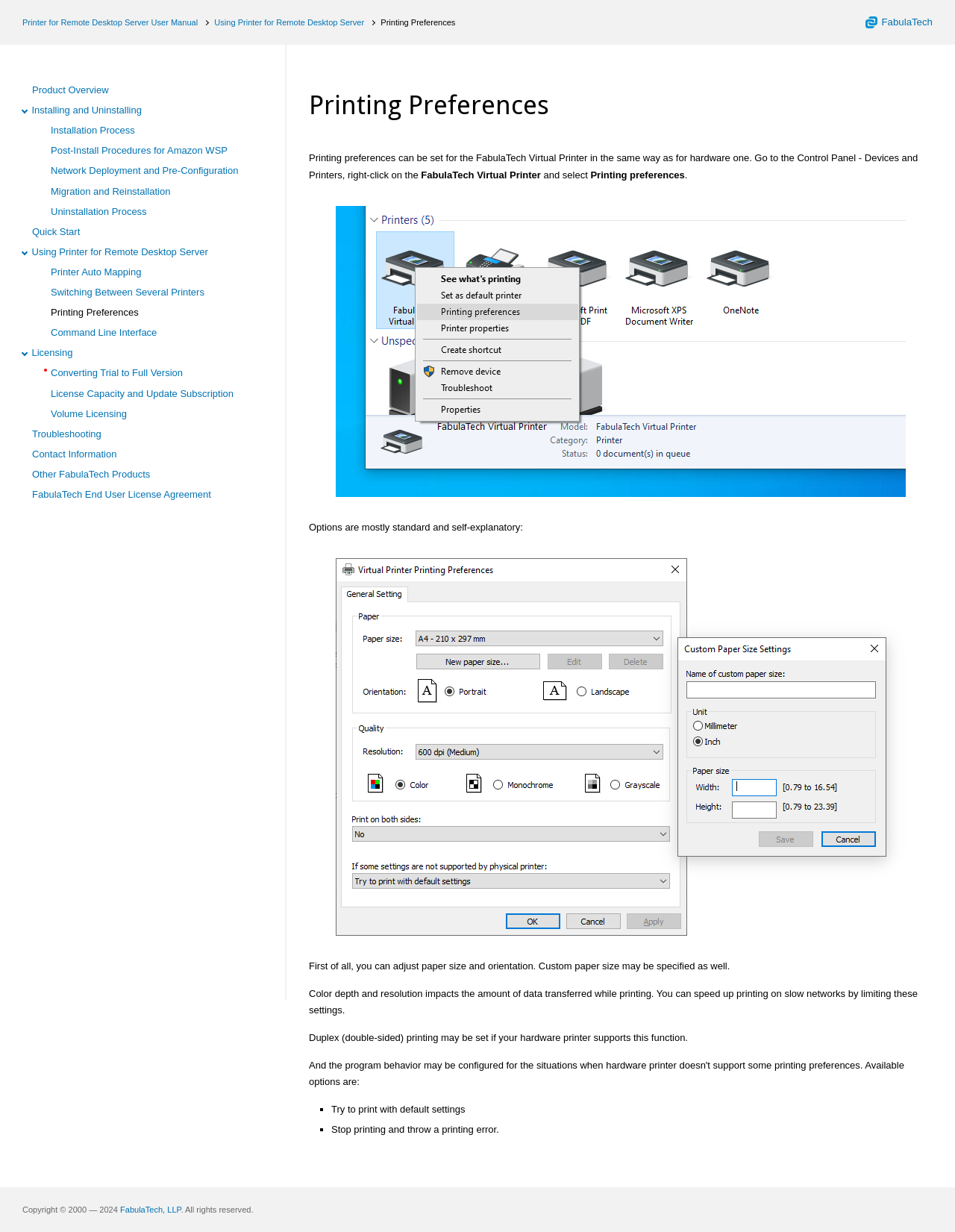Locate the bounding box coordinates of the element that should be clicked to execute the following instruction: "Visit the 'FabulaTech End User License Agreement' page".

[0.034, 0.397, 0.221, 0.406]